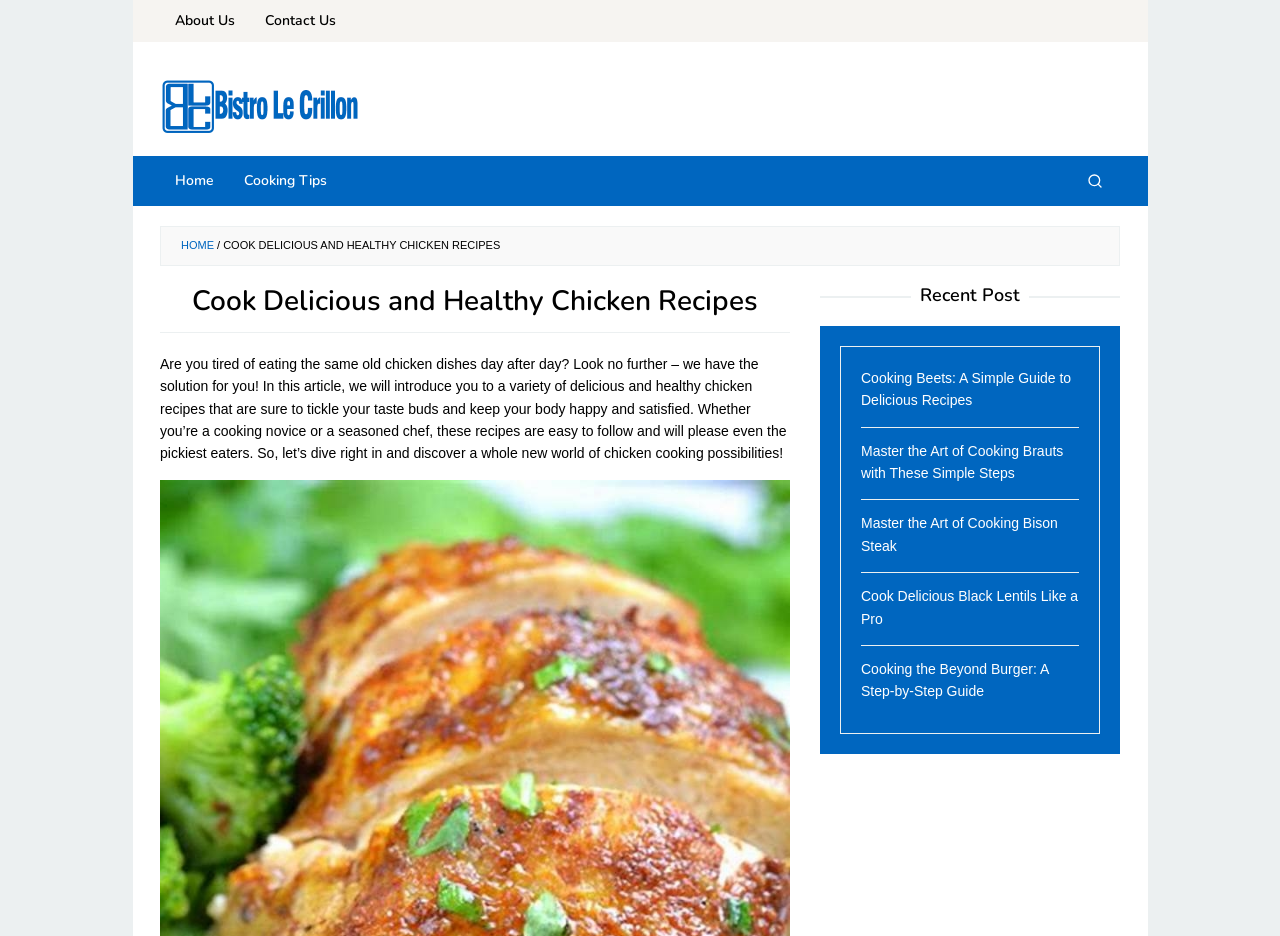Is there a search function on the page?
Please answer the question with a detailed and comprehensive explanation.

I found a 'Search' button in the top menu, which indicates that there is a search function on the page.